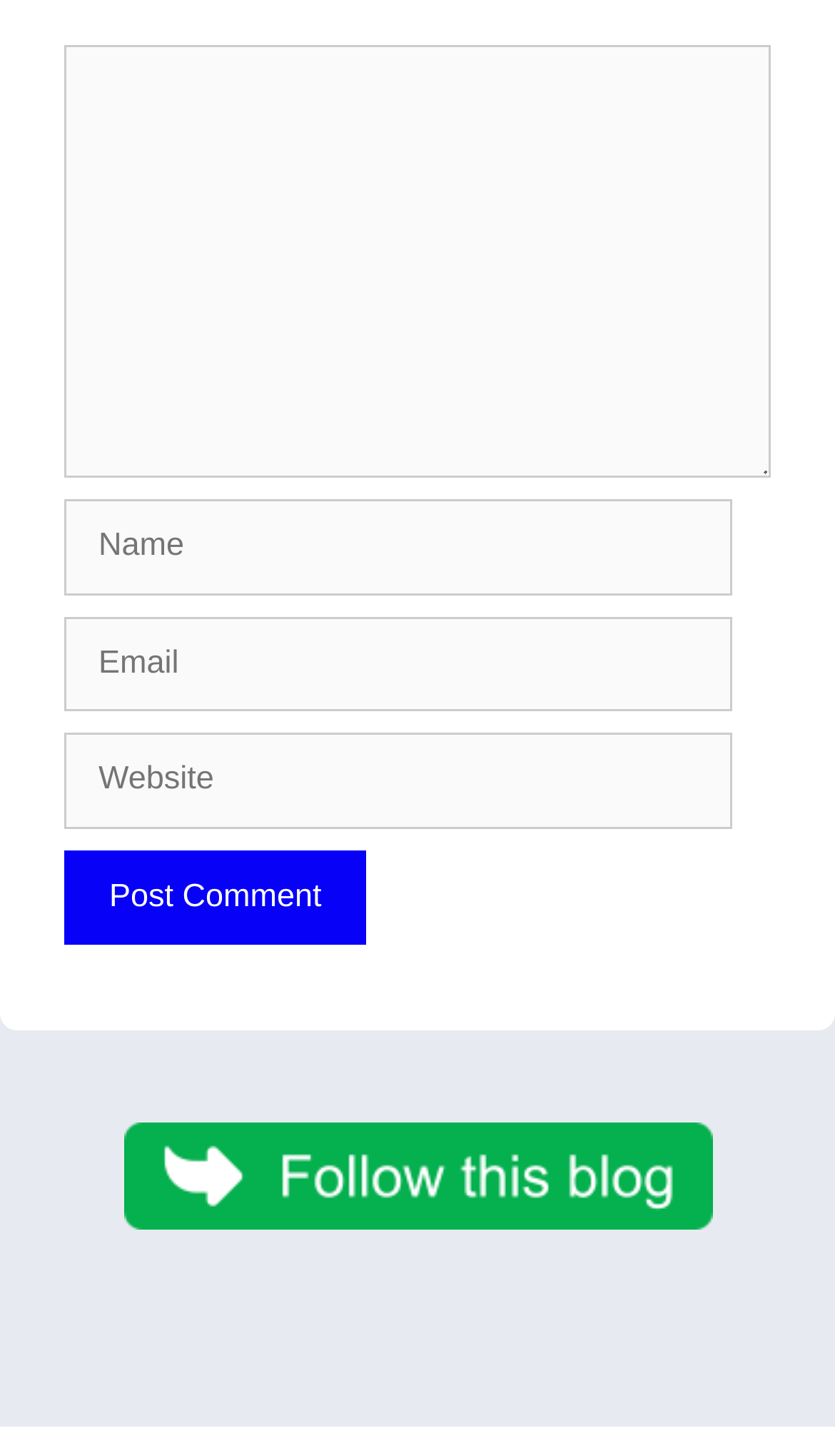Look at the image and write a detailed answer to the question: 
How many text fields are there in the comment form?

There are three text fields in the comment form because there are three textbox elements with labels 'Name', 'Email', and 'Website', respectively, as indicated by their bounding box coordinates and OCR text.